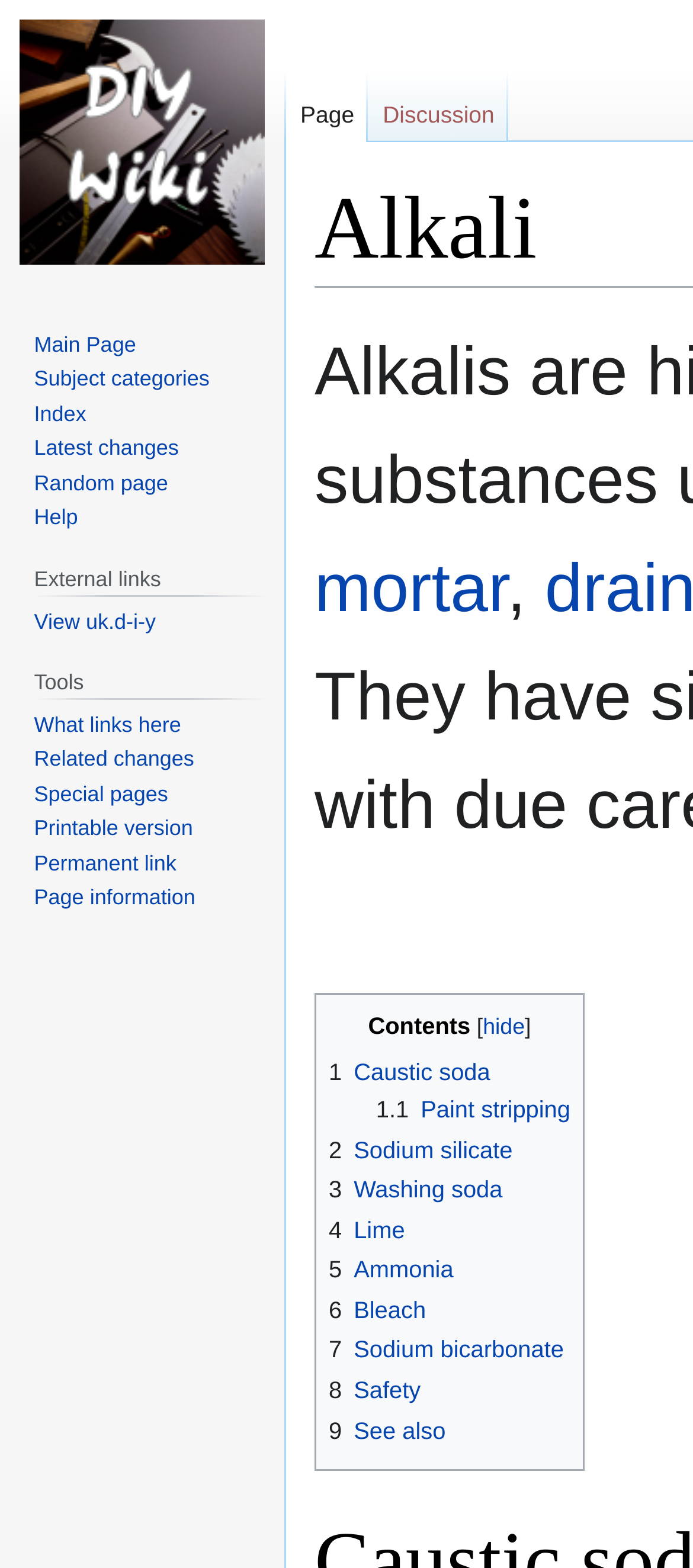Use the details in the image to answer the question thoroughly: 
What is the last item in the 'Tools' section?

I found the 'Tools' section which has a navigation element with the ID 38. Within this section, I found a link element with the text 'Page information' which is the last item in the list.